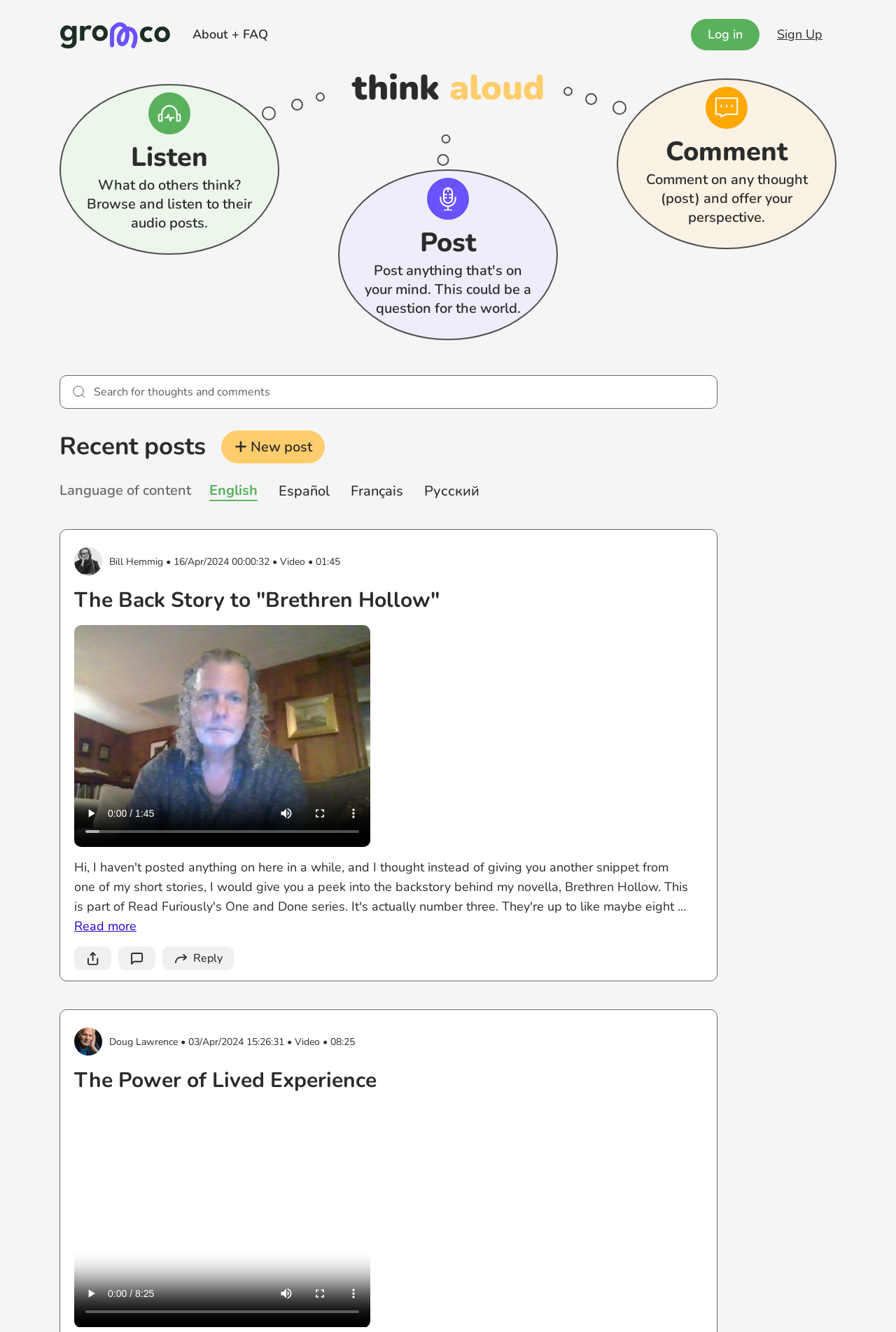Locate the bounding box coordinates of the area you need to click to fulfill this instruction: 'Reply to a post'. The coordinates must be in the form of four float numbers ranging from 0 to 1: [left, top, right, bottom].

[0.181, 0.711, 0.261, 0.728]